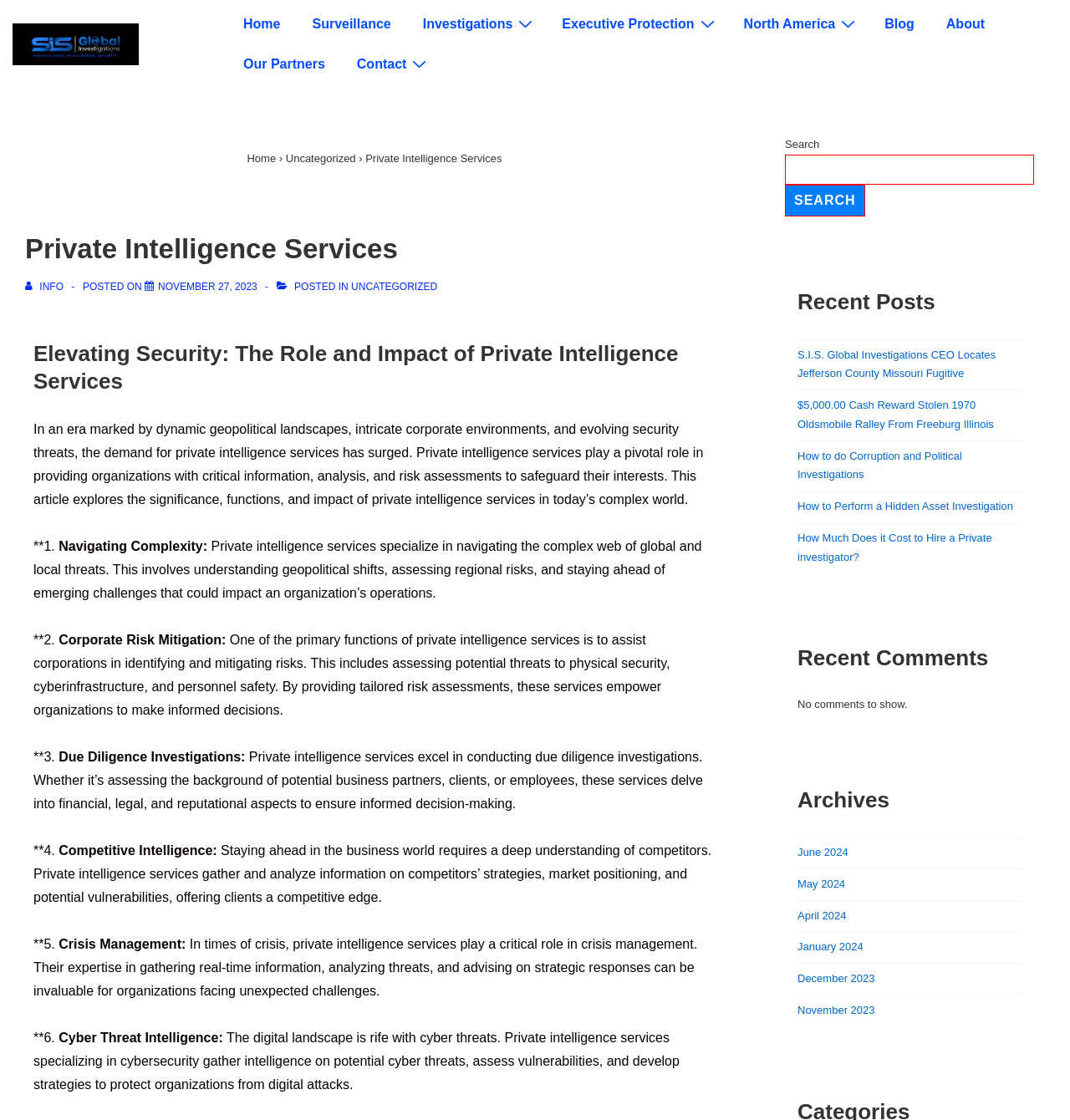Can you specify the bounding box coordinates of the area that needs to be clicked to fulfill the following instruction: "Search for something"?

[0.734, 0.138, 0.966, 0.165]